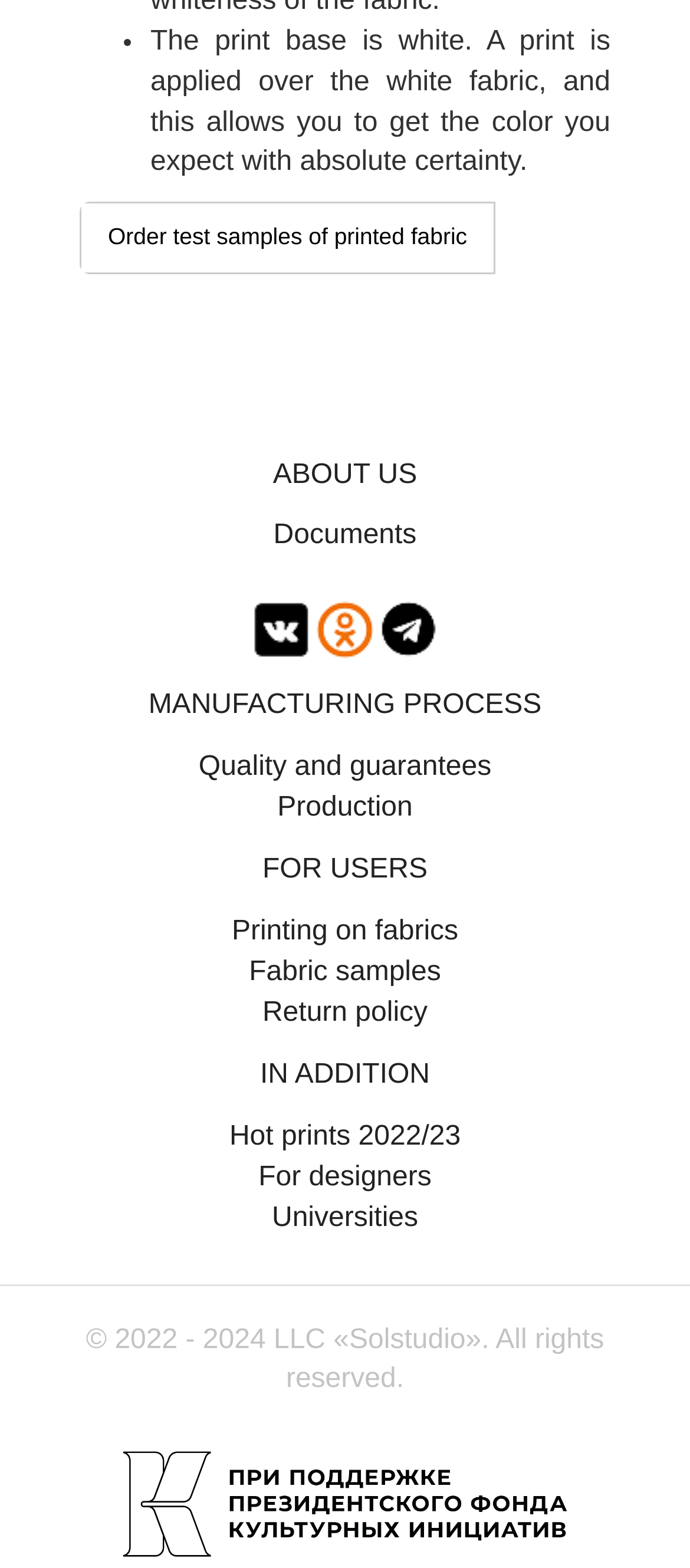Bounding box coordinates are specified in the format (top-left x, top-left y, bottom-right x, bottom-right y). All values are floating point numbers bounded between 0 and 1. Please provide the bounding box coordinate of the region this sentence describes: Printing on fabrics

[0.336, 0.584, 0.664, 0.604]